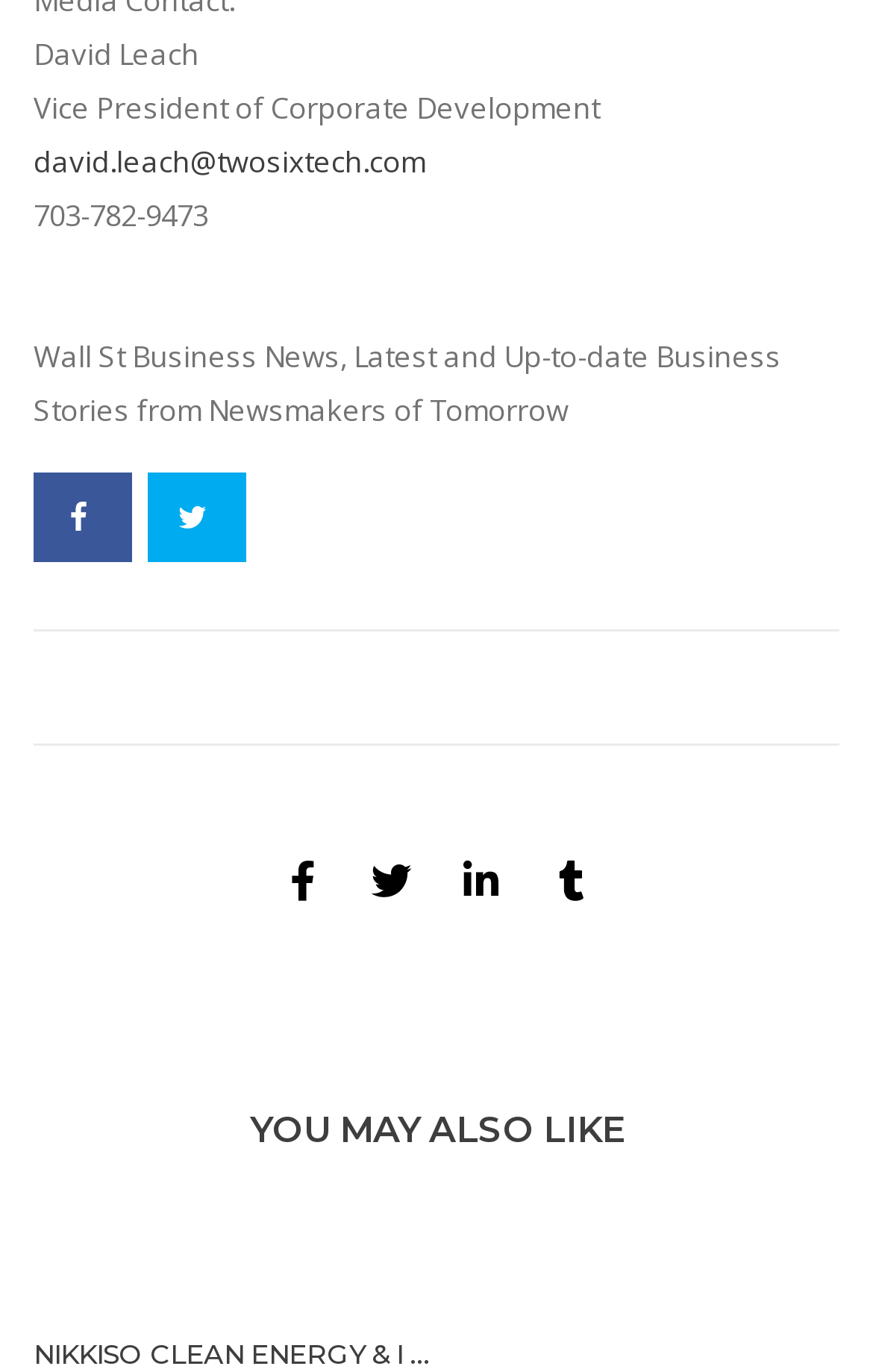What is the description of the webpage?
Relying on the image, give a concise answer in one word or a brief phrase.

Wall St Business News, Latest and Up-to-date Business Stories from Newsmakers of Tomorrow